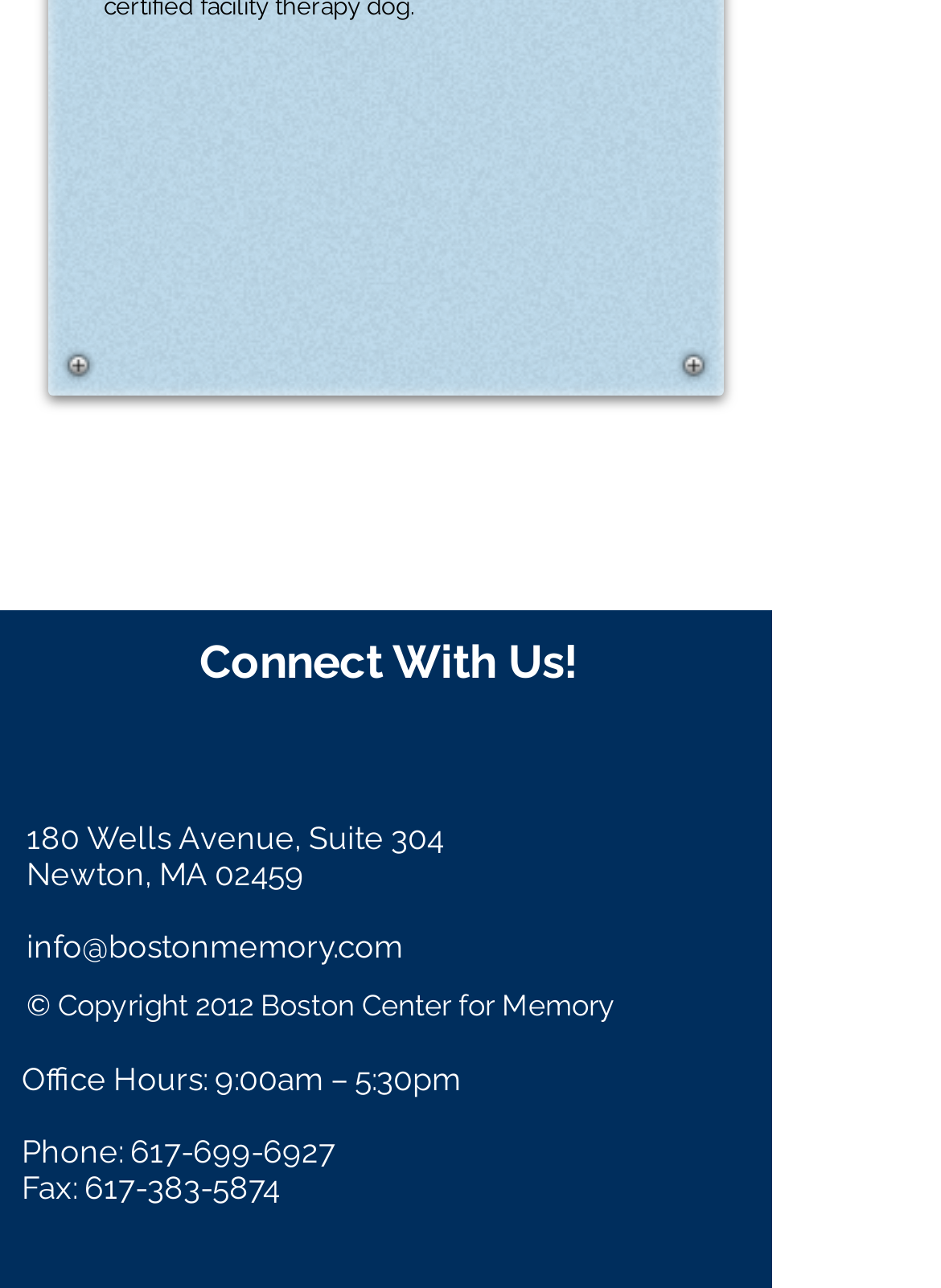Provide a brief response using a word or short phrase to this question:
What is the address of Boston Center for Memory?

180 Wells Avenue, Suite 304